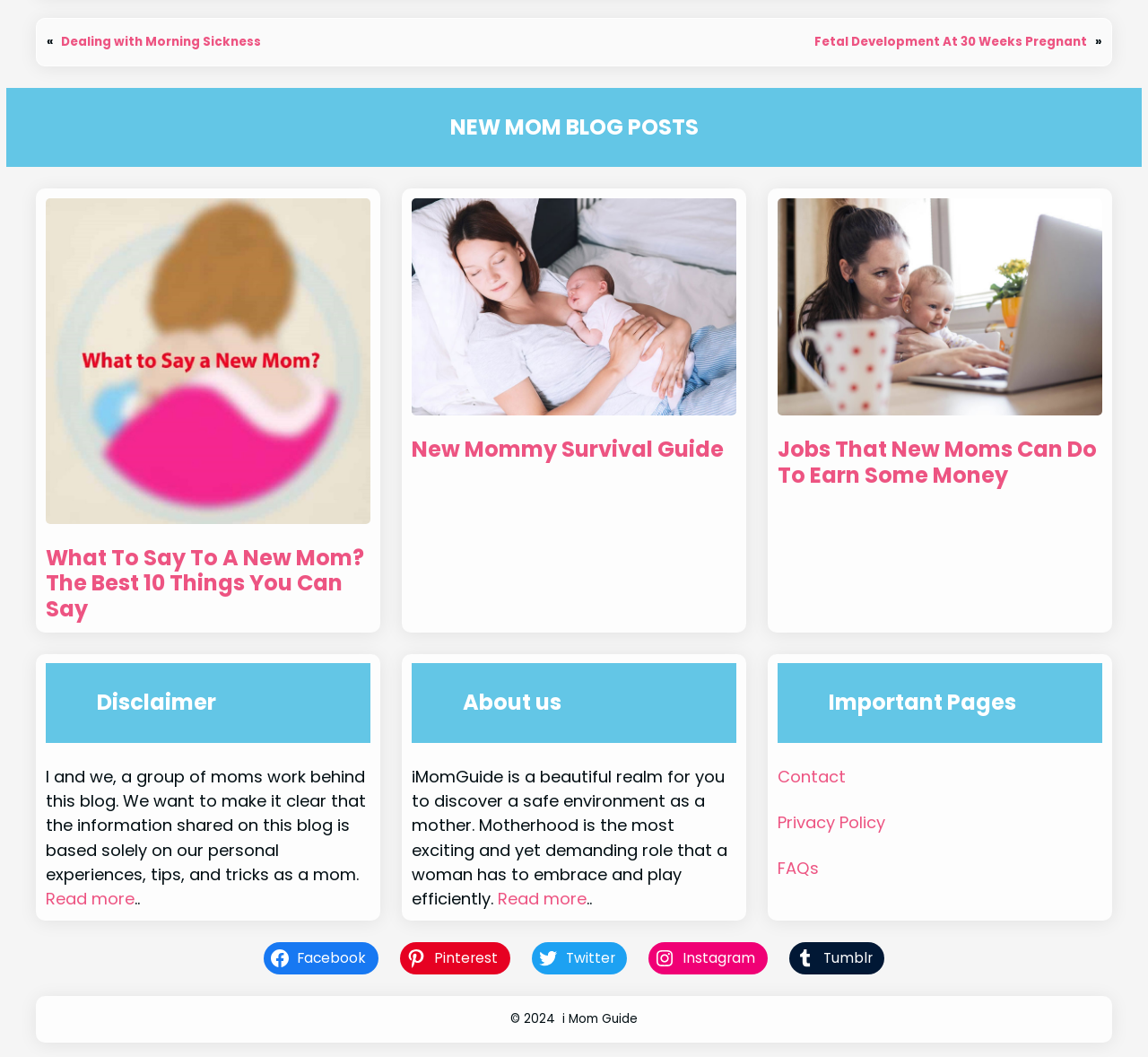Provide a one-word or brief phrase answer to the question:
How many social media links are present at the bottom of the page?

5